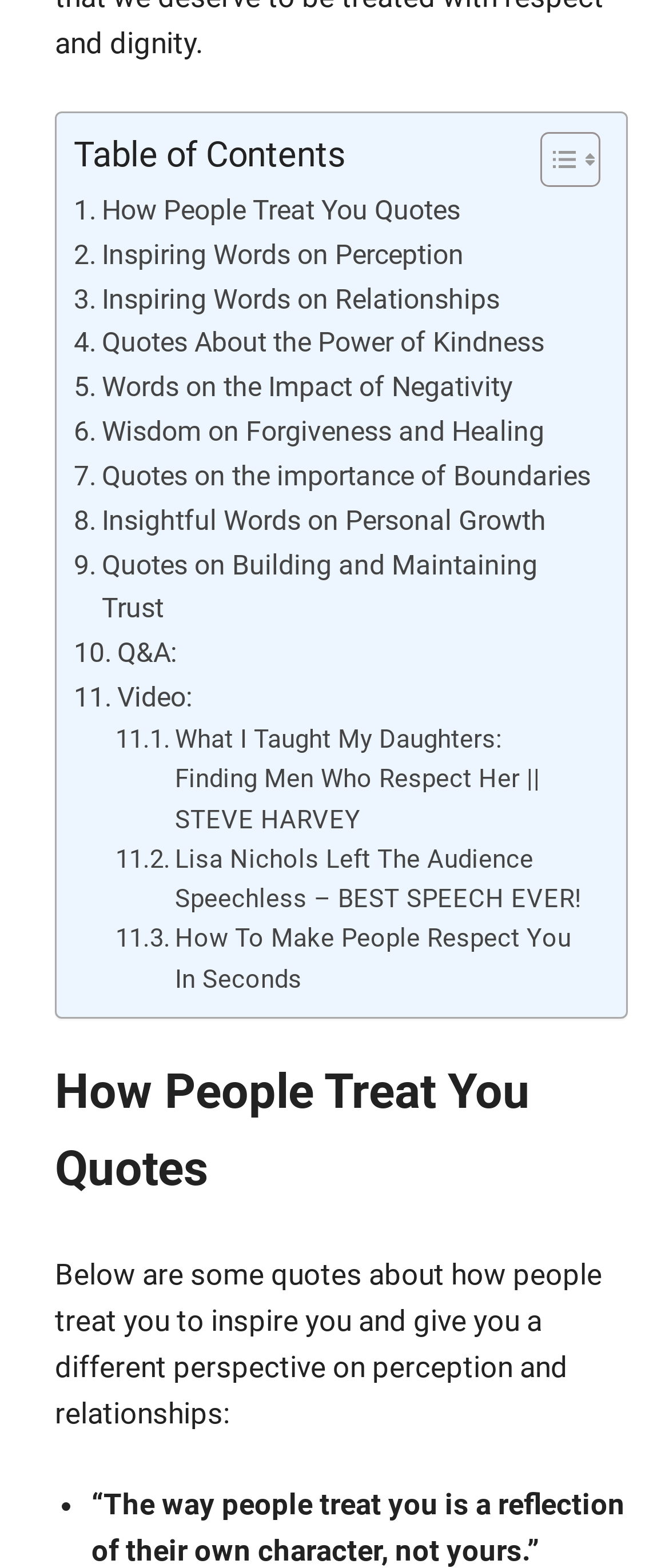What is the title of the first section?
Based on the screenshot, give a detailed explanation to answer the question.

The first section is titled 'Table of Contents' as indicated by the StaticText element with the text 'Table of Contents' at coordinates [0.11, 0.085, 0.515, 0.111].